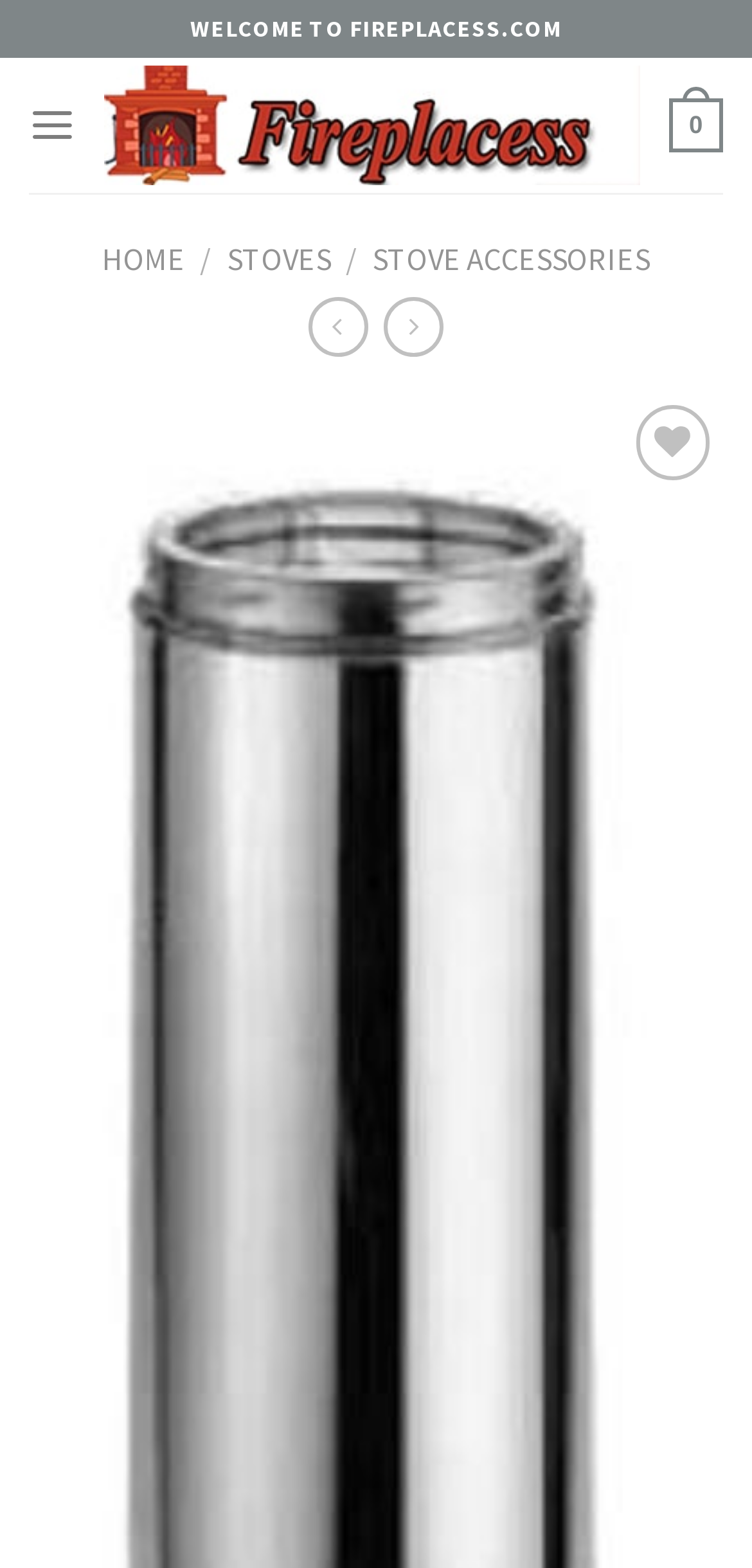Is the 'Previous' button enabled?
Refer to the image and provide a thorough answer to the question.

I determined the state of the 'Previous' button by looking at its properties, where I found that it is disabled.